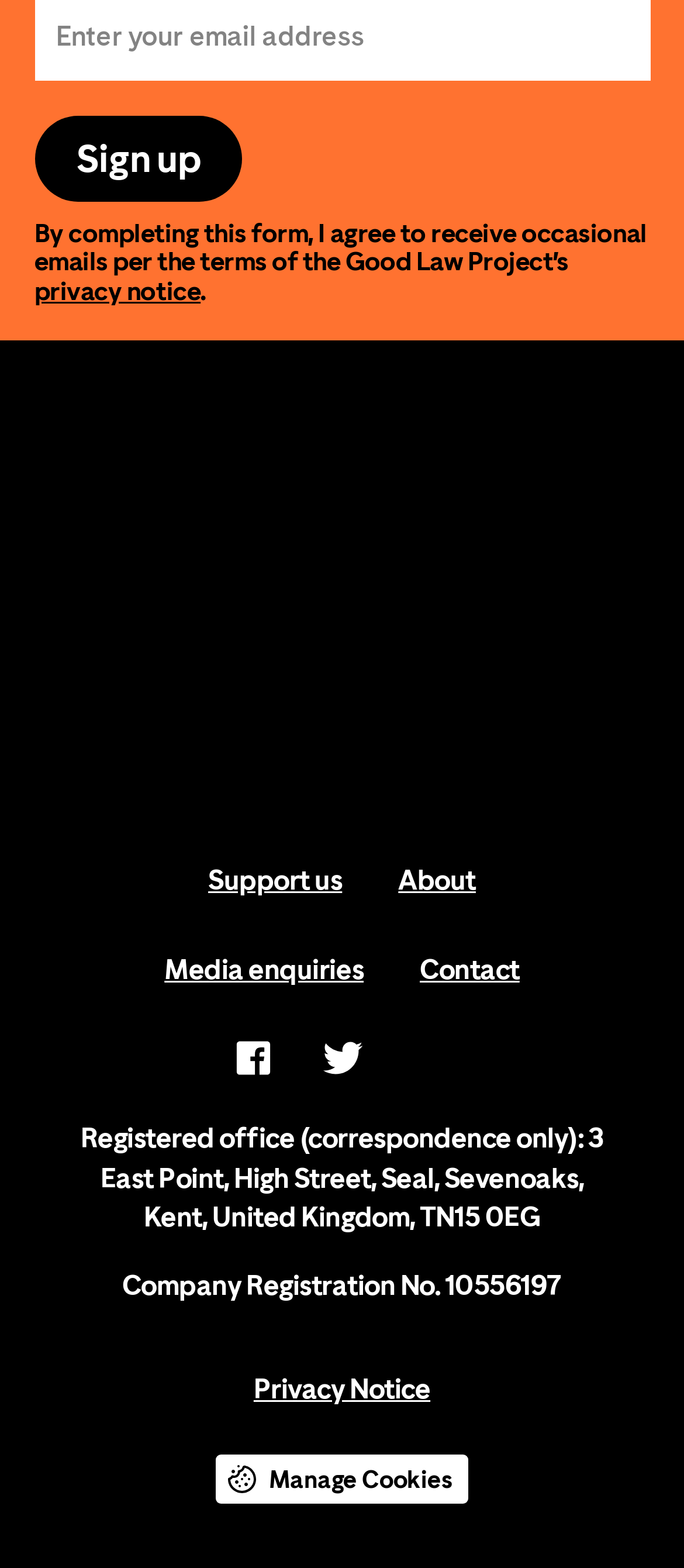Answer the question with a brief word or phrase:
How many social media platforms are linked?

3